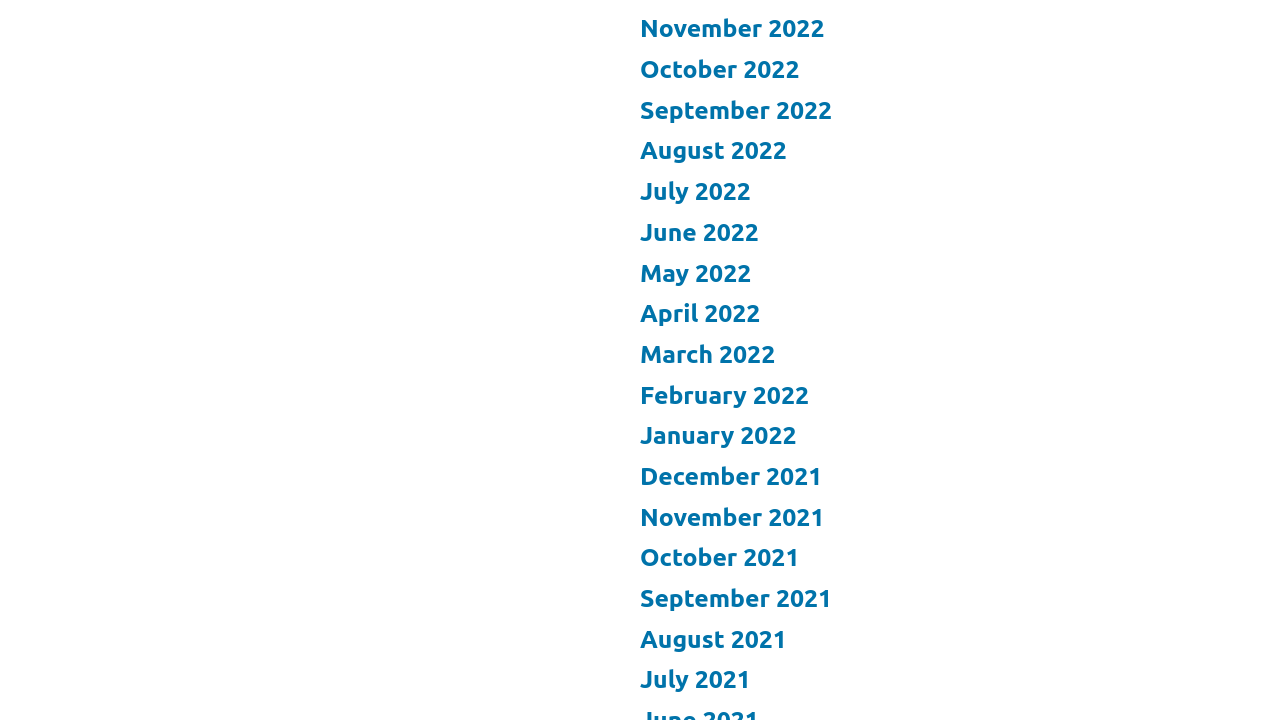Pinpoint the bounding box coordinates of the clickable element needed to complete the instruction: "go to October 2021". The coordinates should be provided as four float numbers between 0 and 1: [left, top, right, bottom].

[0.5, 0.755, 0.625, 0.794]